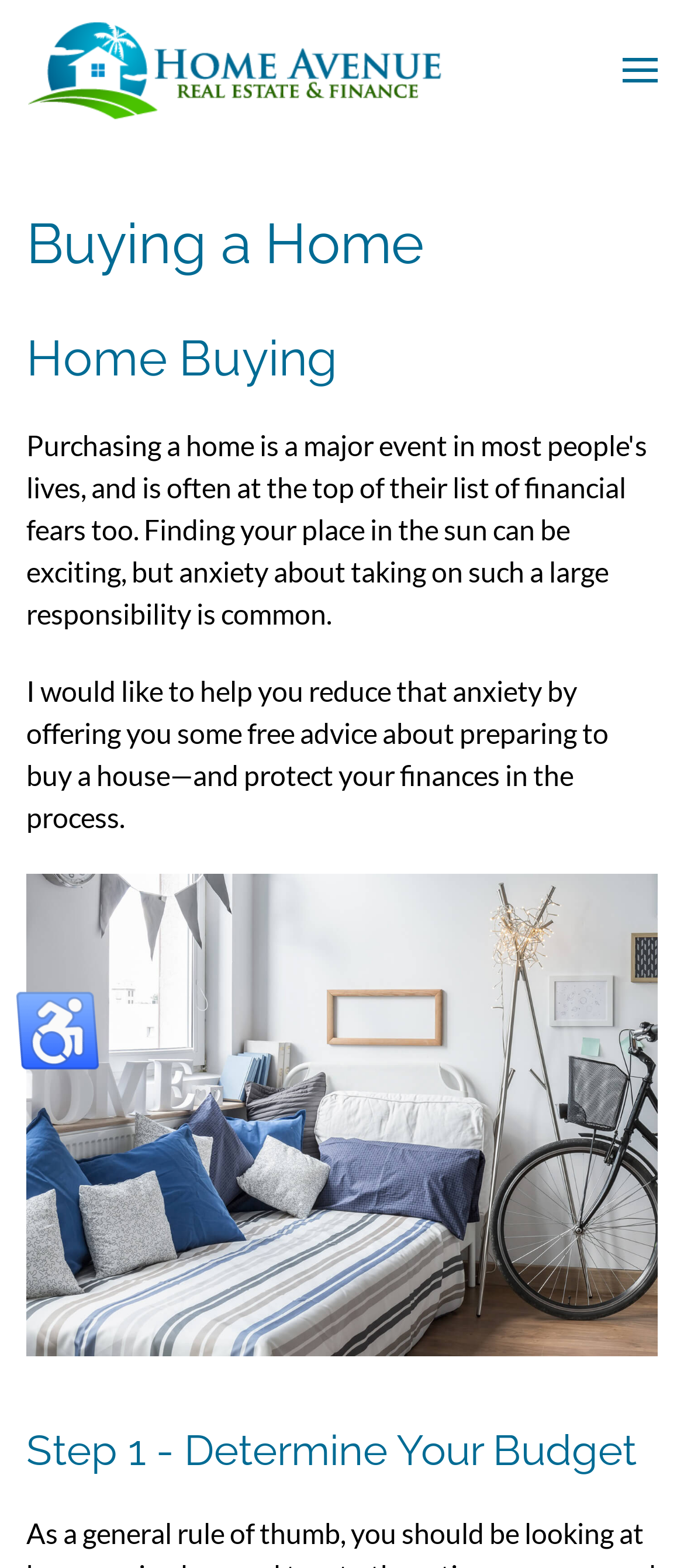Elaborate on the information and visuals displayed on the webpage.

The webpage is about buying a home, with a focus on providing guidance and advice. At the top left of the page, there is a link to "Skip to main content" and another link to "Back to home". On the top right, there is a button to "Open menu" accompanied by a small image. 

Below the menu button, the main content begins with a heading that reads "Buying a Home" followed by a subheading "Home Buying". The main text starts with a paragraph that discusses reducing anxiety when preparing to buy a house and protecting one's finances. 

To the right of the text, there is a large image, likely a photo of a home, labeled "home gallery02a". Further down, there is a heading that reads "Step 1 - Determine Your Budget". 

On the right side of the page, there is a small generic element labeled "Reset". Overall, the page has a simple layout with a focus on providing informative content to users.